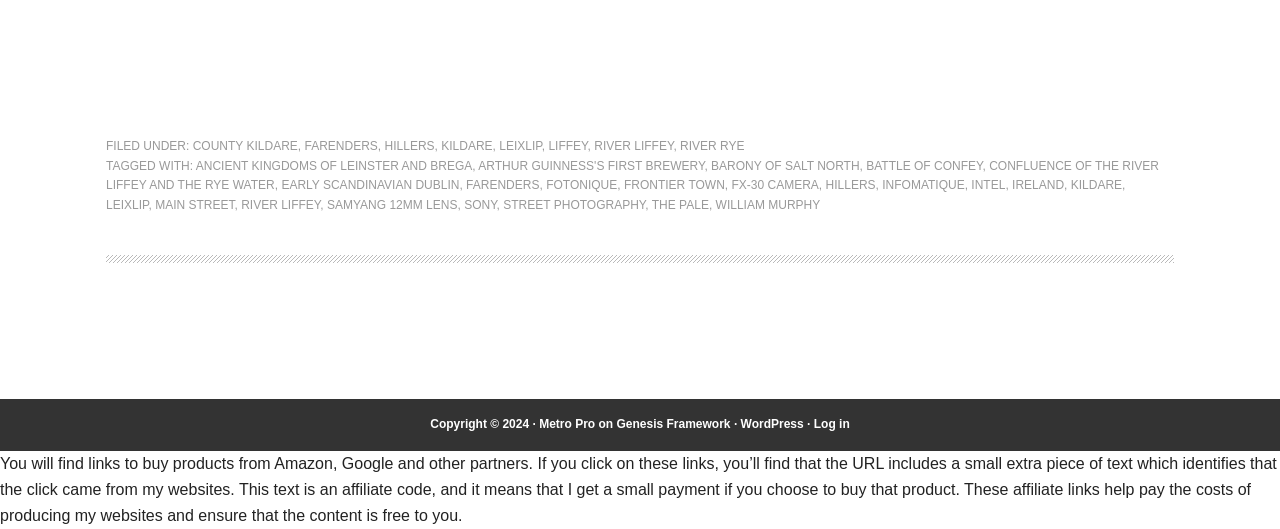What is the purpose of the affiliate links on this website?
Answer the question in a detailed and comprehensive manner.

According to the static text element at the bottom of the webpage, the affiliate links are used to pay the costs of producing the website and ensuring that the content is free to users. This suggests that the purpose of the affiliate links is to generate revenue to support the website's maintenance and operation.